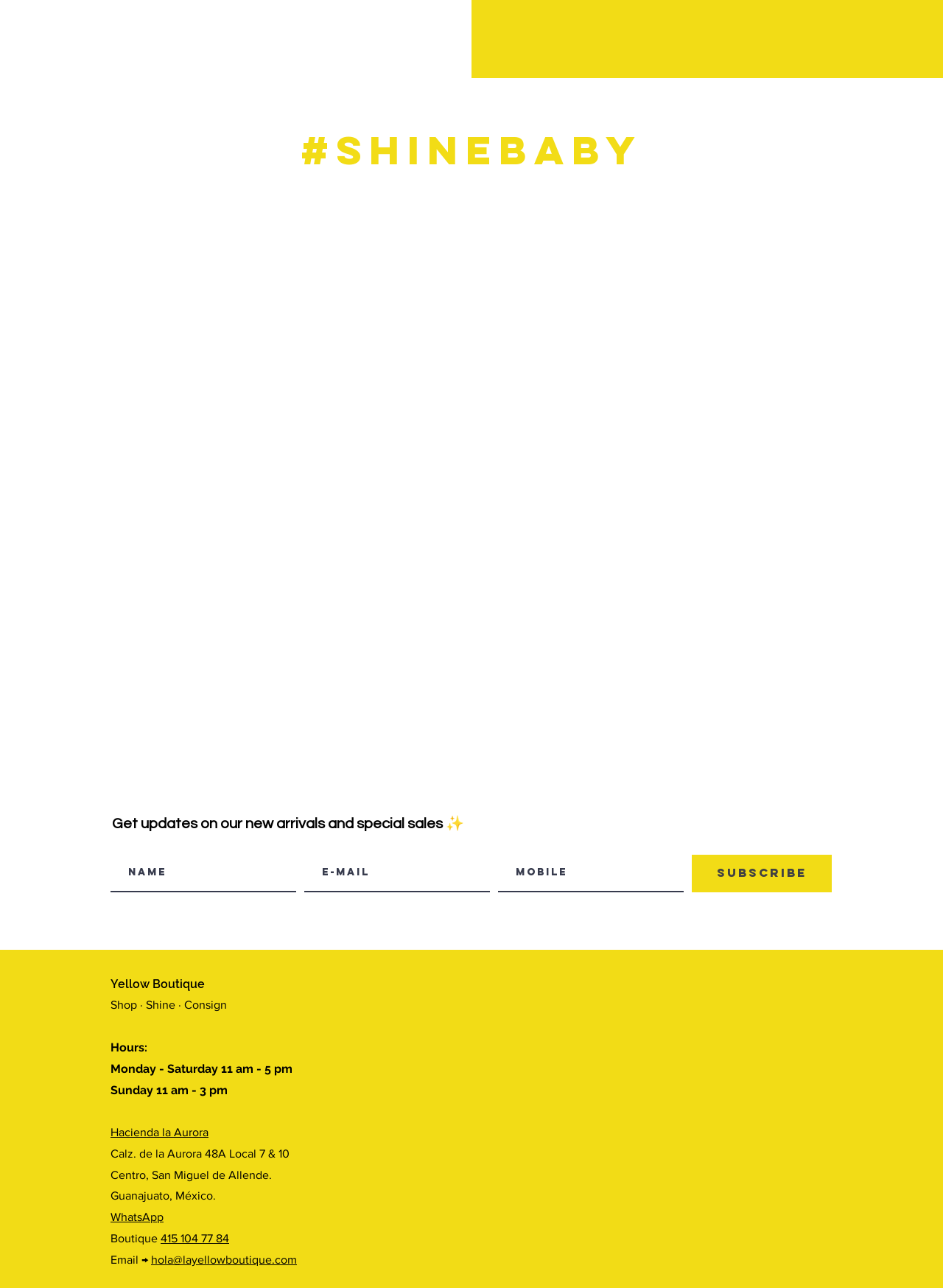From the element description: "subscribe", extract the bounding box coordinates of the UI element. The coordinates should be expressed as four float numbers between 0 and 1, in the order [left, top, right, bottom].

[0.734, 0.436, 0.882, 0.465]